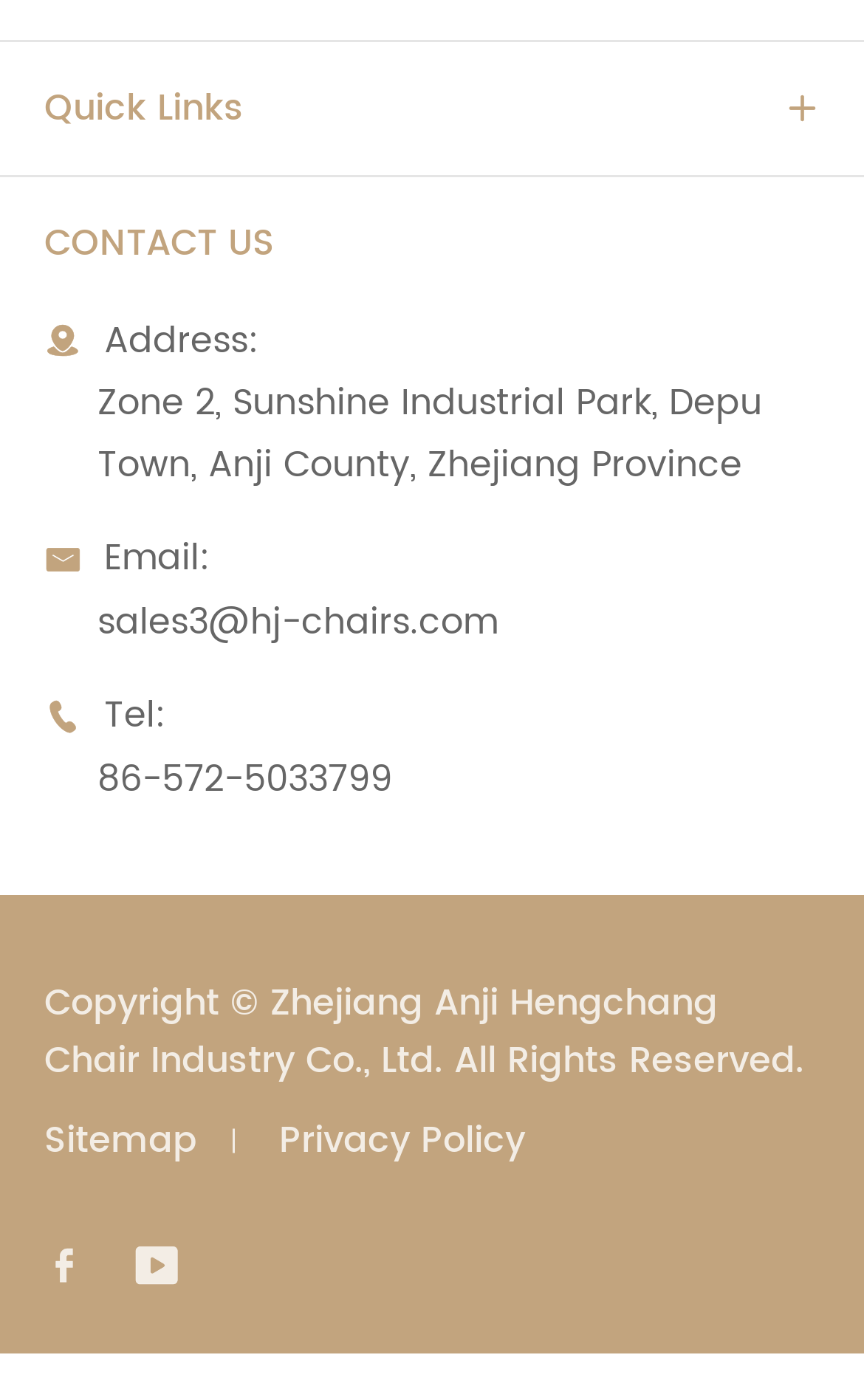Please provide the bounding box coordinate of the region that matches the element description: . Coordinates should be in the format (top-left x, top-left y, bottom-right x, bottom-right y) and all values should be between 0 and 1.

[0.155, 0.882, 0.251, 0.923]